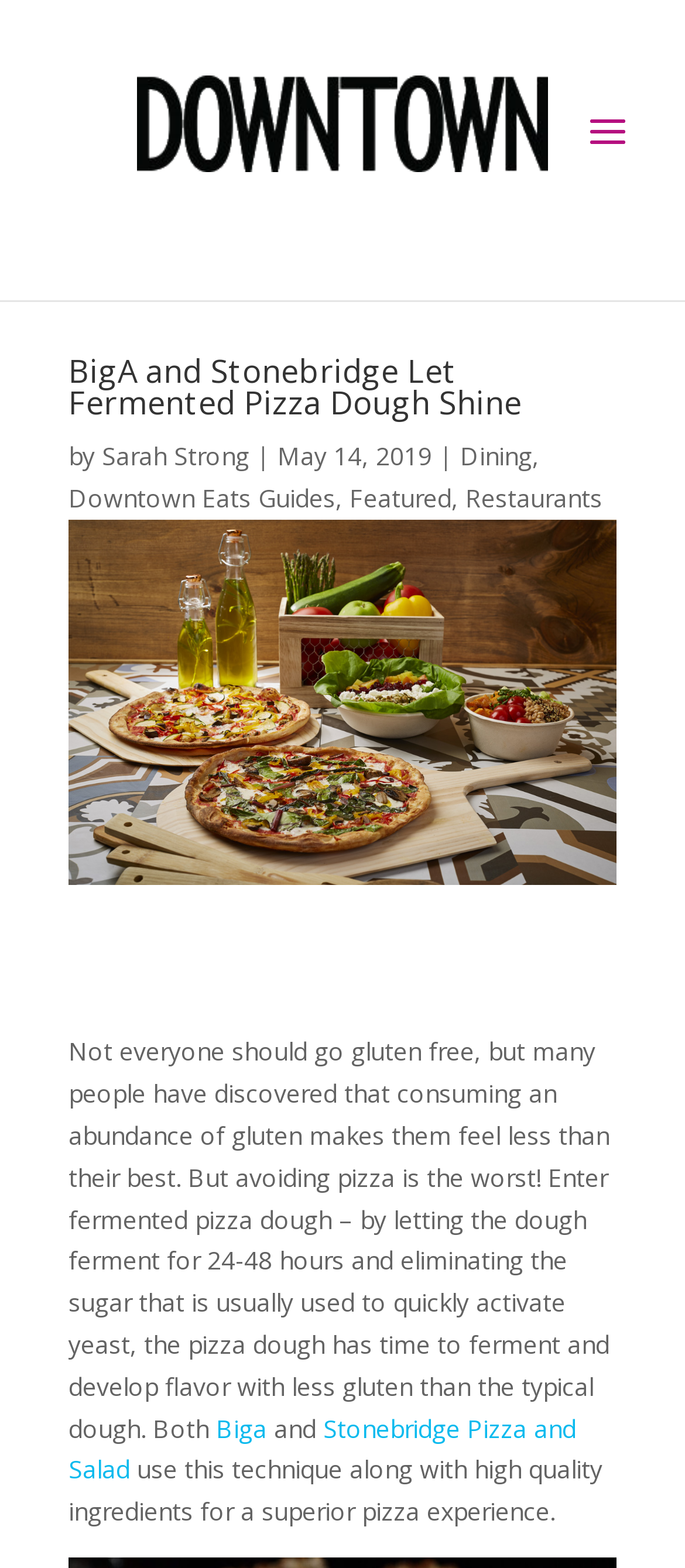Who is the author of the article?
Look at the image and respond with a one-word or short-phrase answer.

Sarah Strong